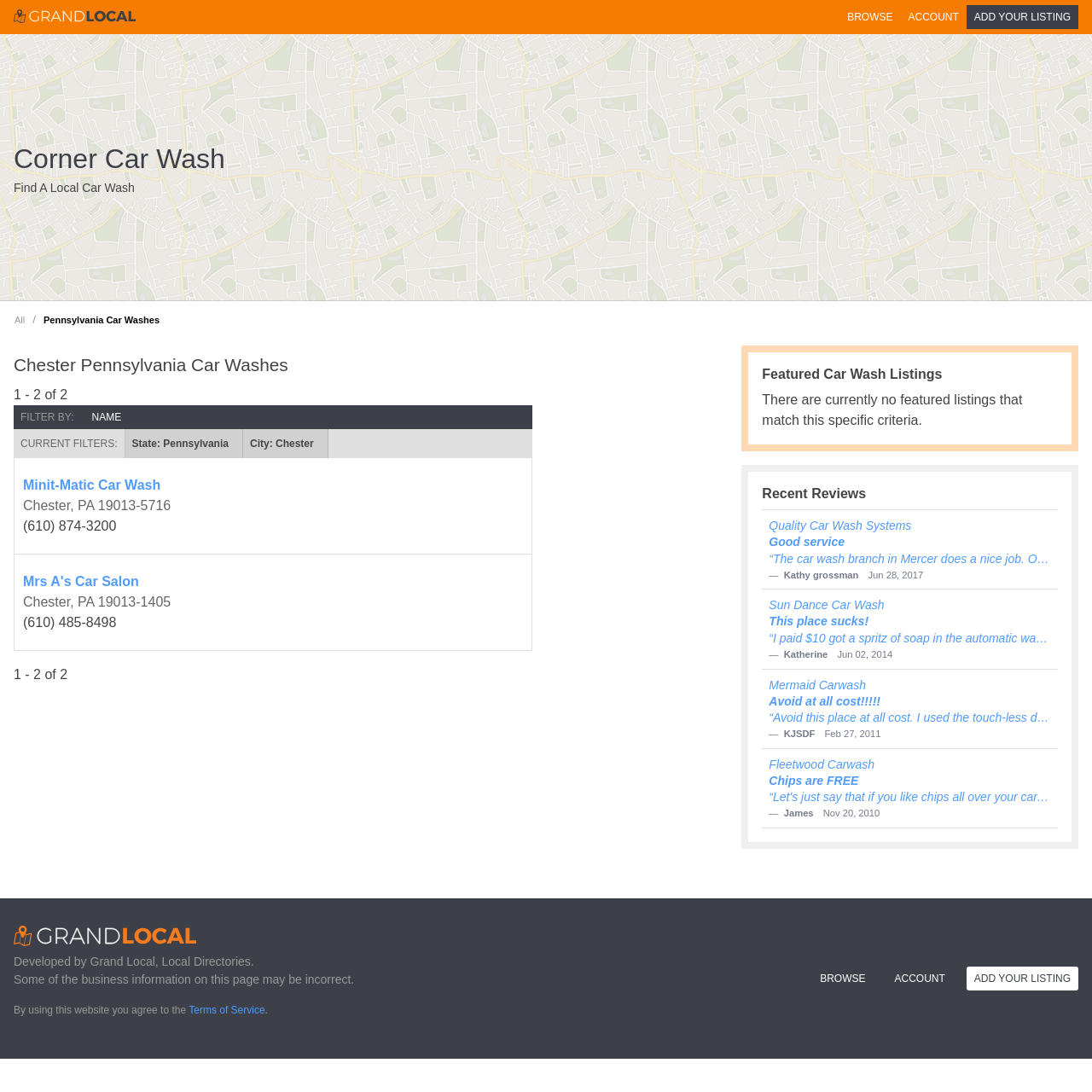Using the element description provided, determine the bounding box coordinates in the format (top-left x, top-left y, bottom-right x, bottom-right y). Ensure that all values are floating point numbers between 0 and 1. Element description: Mrs A's Car Salon

[0.021, 0.523, 0.479, 0.542]